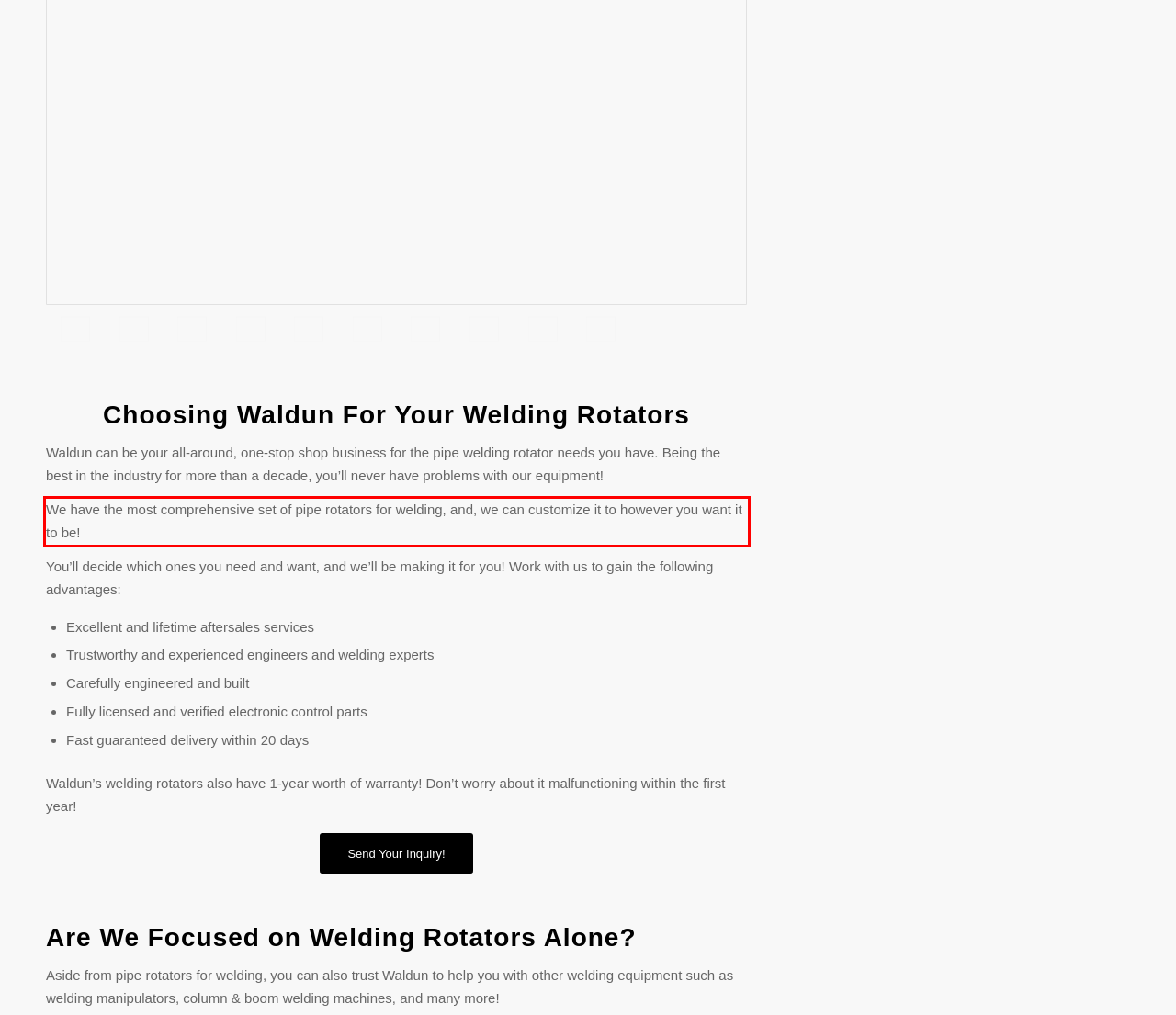Using the provided screenshot of a webpage, recognize and generate the text found within the red rectangle bounding box.

We have the most comprehensive set of pipe rotators for welding, and, we can customize it to however you want it to be!